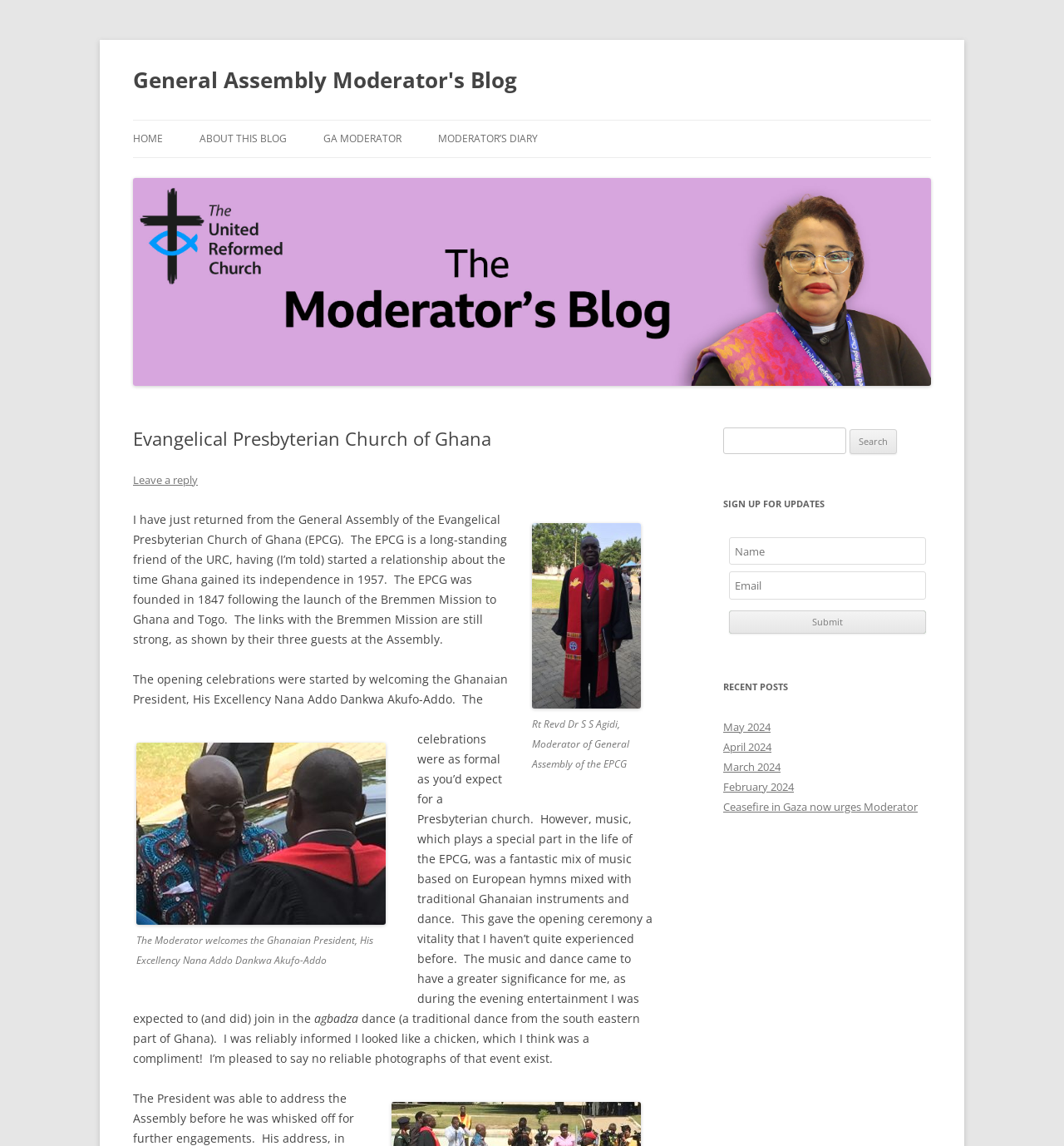What type of dance did the Moderator join in during the evening entertainment?
Answer the question using a single word or phrase, according to the image.

agbadza